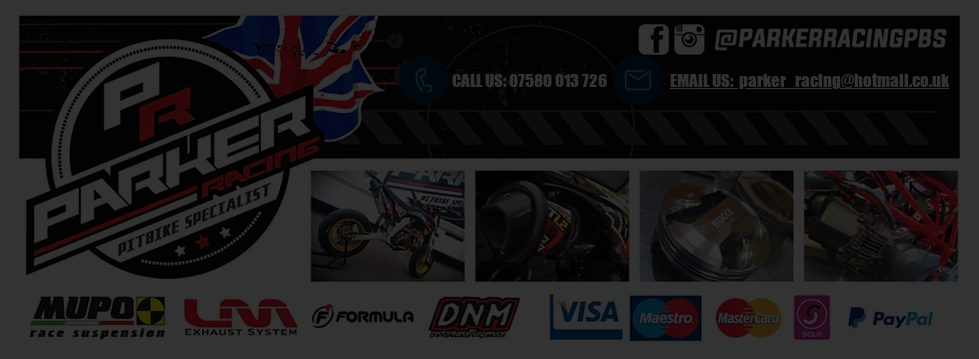Elaborate on the various elements present in the image.

The image prominently displays the branding and contact information for Parker Racing, a specialist for pit bikes. The design is visually striking, featuring the company's logo, which is a combination of bold lettering and an emblem that includes stars, conveying a sense of speed and performance. The background includes a Union Jack, symbolizing a connection to British racing culture. Surrounding the logo are visual representations of various components and systems associated with pit bikes, showcasing brands like MUPO and DNM. The bottom of the image displays payment options including Visa and PayPal, emphasizing accessibility for potential customers. Contact details are clearly presented, inviting customers to reach out via phone or email, enhancing the company's commitment to customer service.